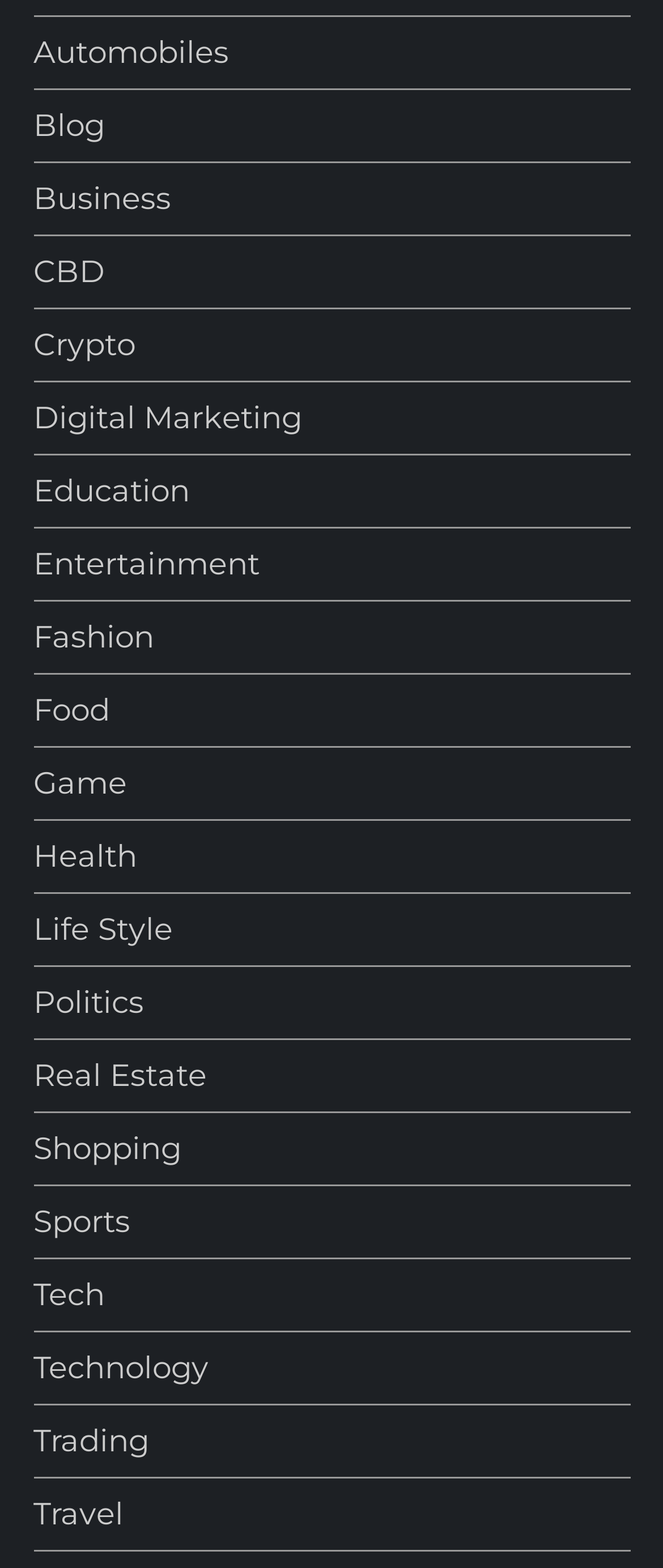Use a single word or phrase to answer this question: 
What is the second category from the top?

Blog